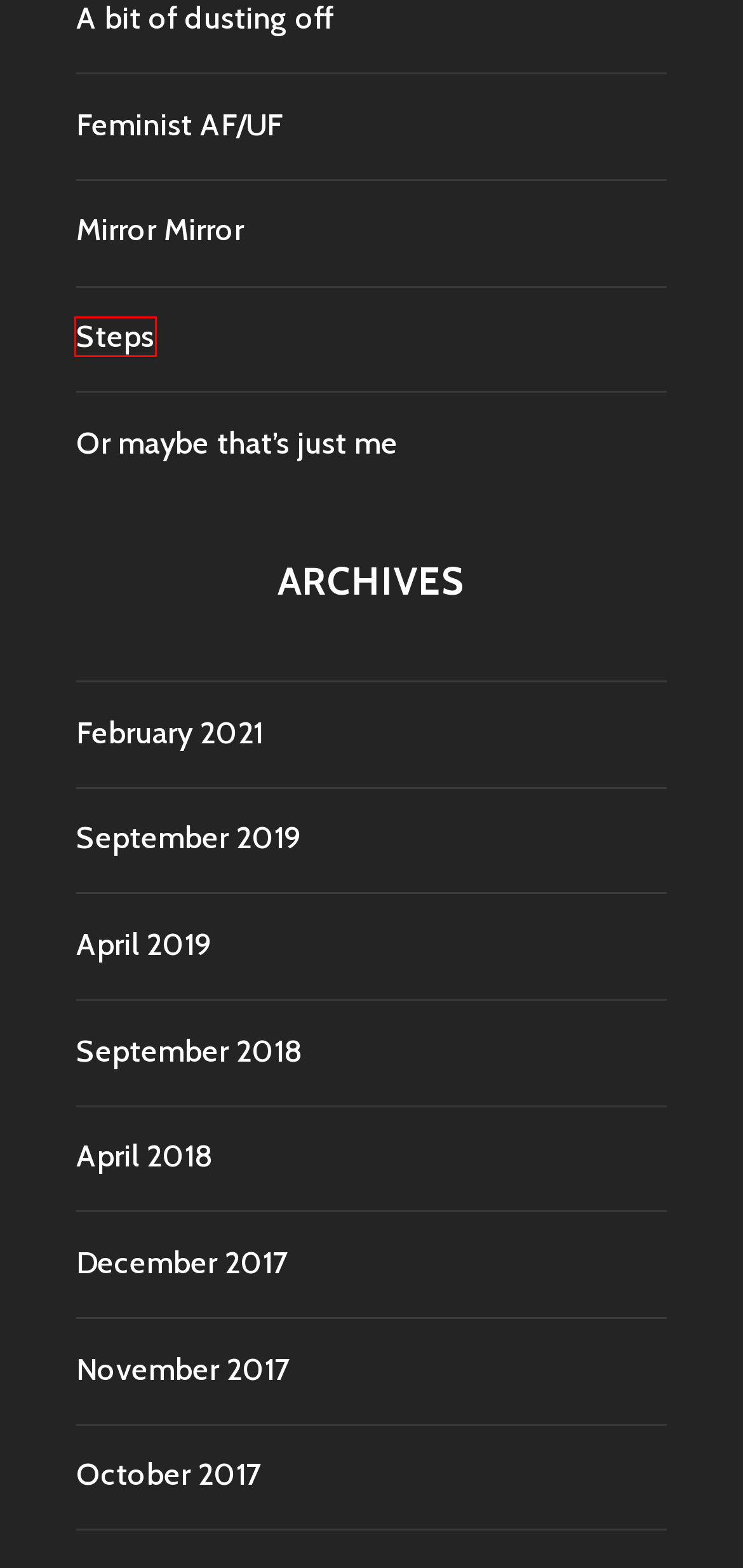Given a screenshot of a webpage with a red bounding box, please pick the webpage description that best fits the new webpage after clicking the element inside the bounding box. Here are the candidates:
A. Or maybe that’s just me – Our Girl Hero
B. Steps – Our Girl Hero
C. April 2019 – Our Girl Hero
D. April 2018 – Our Girl Hero
E. November 2017 – Our Girl Hero
F. December 2017 – Our Girl Hero
G. September 2018 – Our Girl Hero
H. October 2017 – Our Girl Hero

B